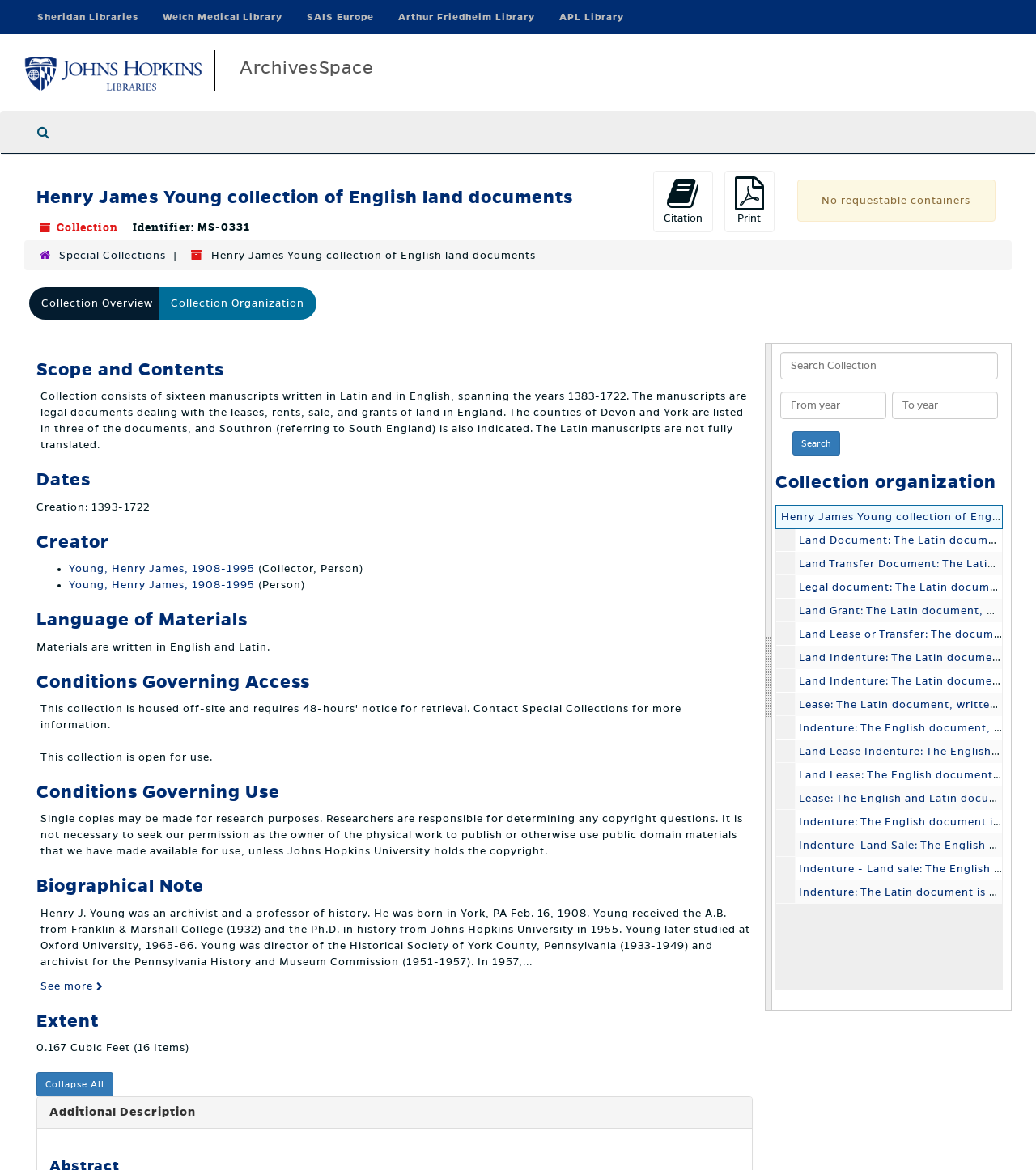Illustrate the webpage thoroughly, mentioning all important details.

This webpage is about the Henry James Young collection of English land documents at the Johns Hopkins University Libraries Archives. At the top, there is a navigation menu with links to various libraries, including Sheridan Libraries, Welch Medical Library, and SAIS Europe. Below this, there is a heading that reads "Henry James Young collection of English land documents" and a brief description of the collection.

To the right of the heading, there are page actions, including buttons for citation and printing. Below this, there is a hierarchical navigation menu with links to "Special Collections" and the collection overview.

The main content of the page is divided into several sections, including "Scope and Contents", "Dates", "Creator", "Language of Materials", "Conditions Governing Access", "Conditions Governing Use", "Biographical Note", and "Extent". Each section provides detailed information about the collection, including the types of documents, dates, creators, languages, and conditions of access and use.

There is also a search function that allows users to search the collection by year, with input fields for "From year" and "To year". Below this, there is a list of 16 items in the collection, each with a brief description of the document, including the language, date, and names mentioned.

At the bottom of the page, there is a resizable sidebar handle that allows users to adjust the width of the sidebar.